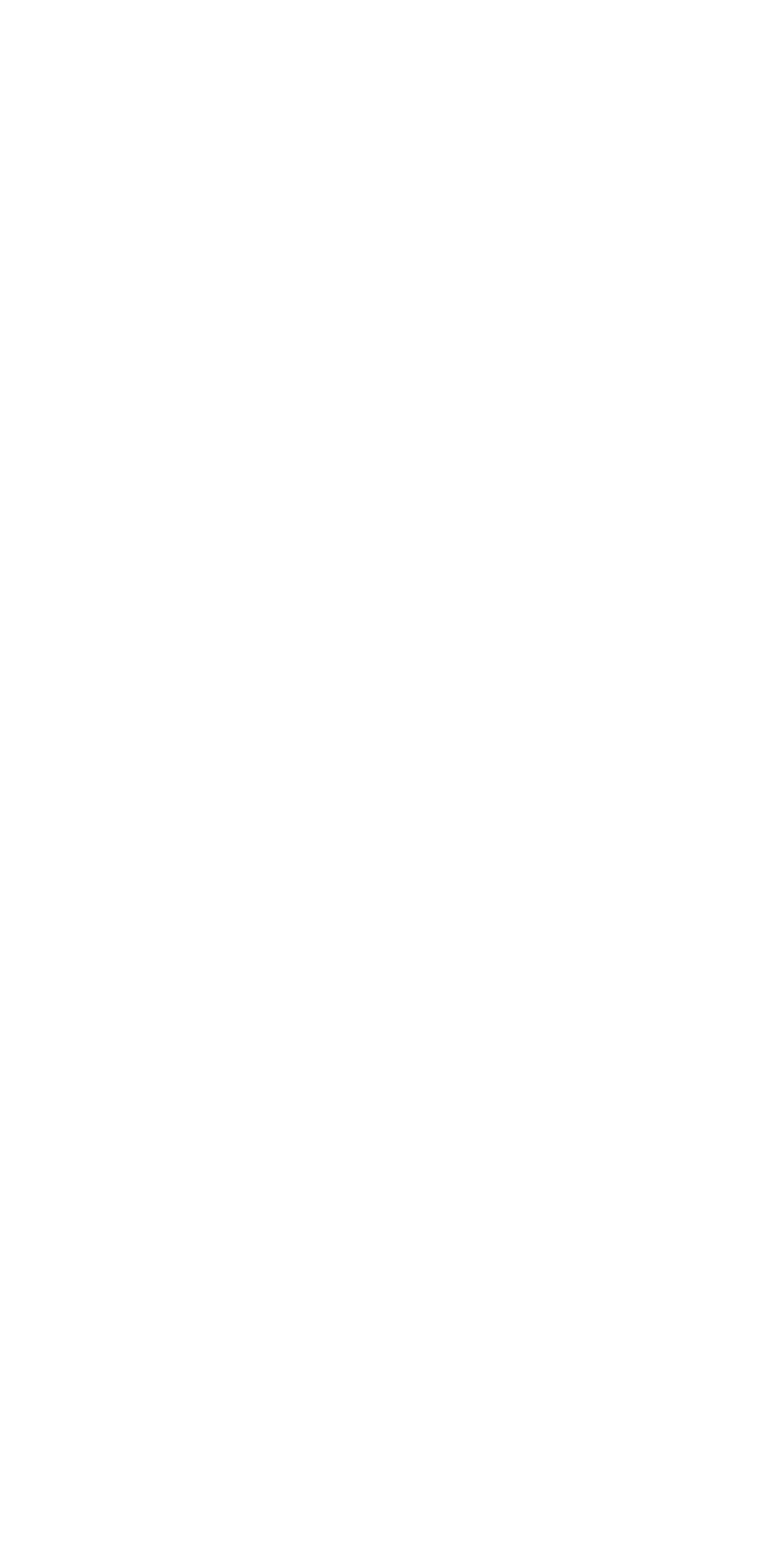Please look at the image and answer the question with a detailed explanation: What is the last link in the navigation section?

I looked at the navigation section and found the last link, which is 'Terms And Conditions'.